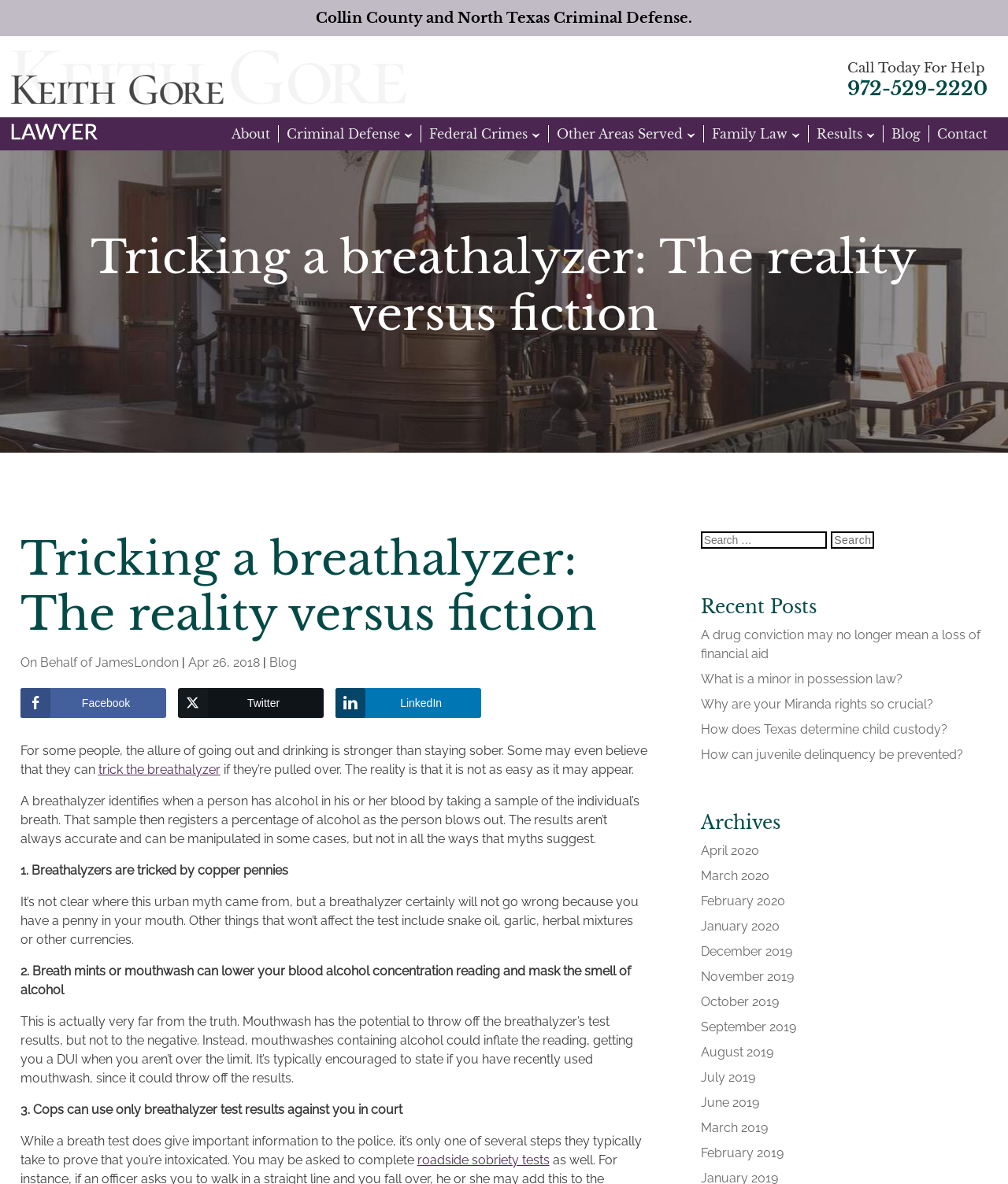Based on the image, please respond to the question with as much detail as possible:
What is the topic of the blog post?

The topic of the blog post can be found in the heading 'Tricking a breathalyzer: The reality versus fiction' which is located at the top of the webpage.